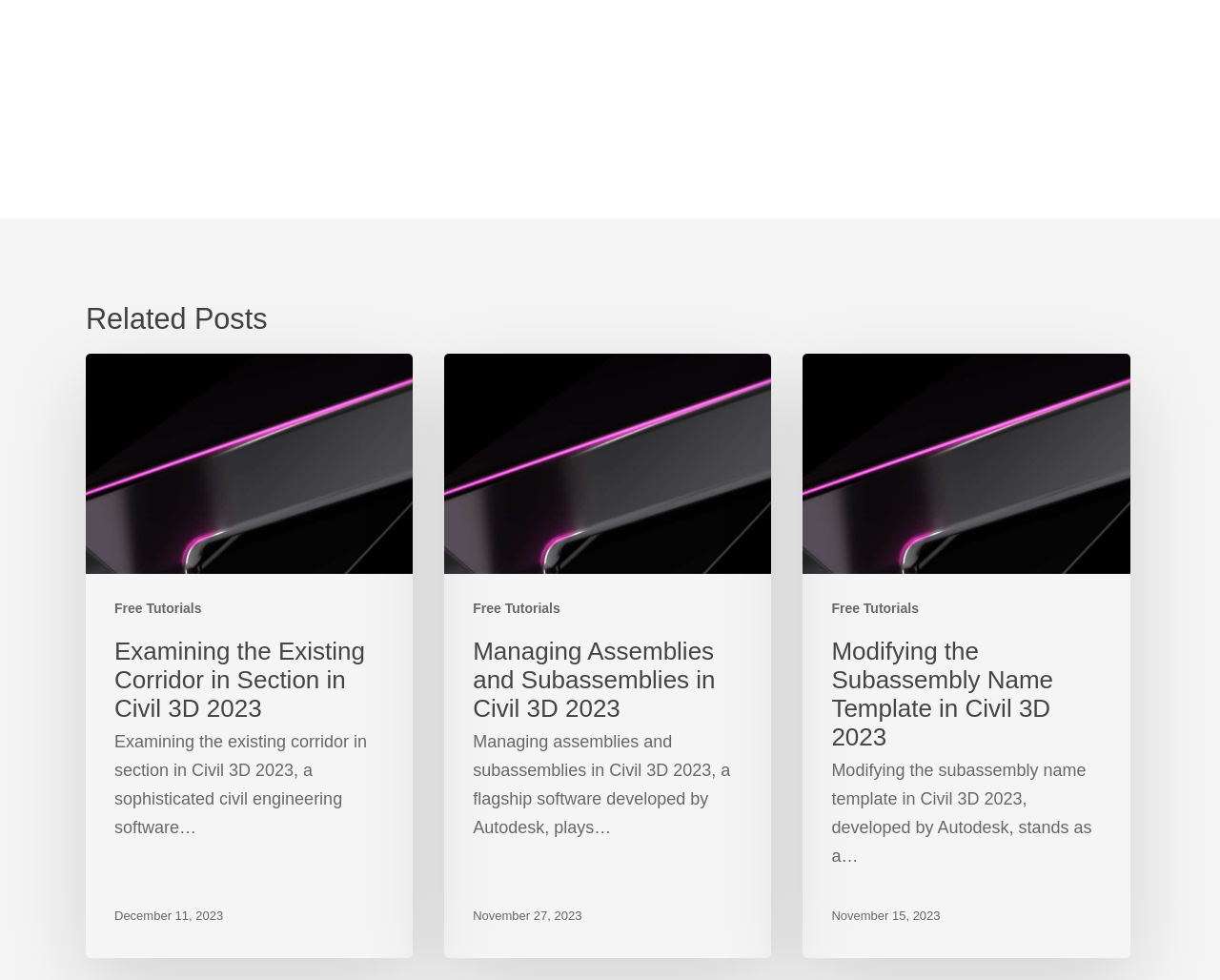Give a one-word or short phrase answer to this question: 
What is the software mentioned in the posts?

Civil 3D 2023